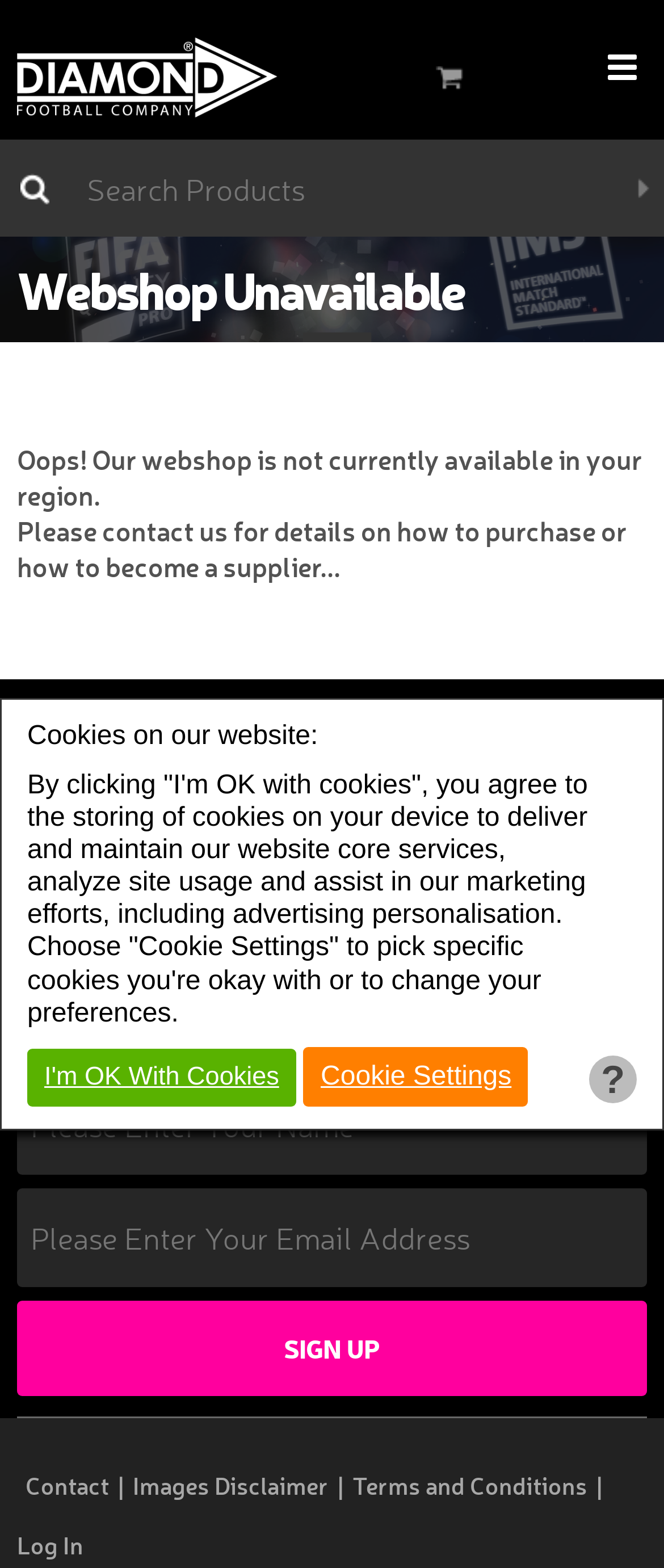What is the purpose of the 'Sign up' button?
Provide a well-explained and detailed answer to the question.

The 'Sign up' button is located near the bottom of the webpage, and it is accompanied by a text 'Sign up or Follow Us for Opinions, News and Deals', indicating that signing up will allow users to receive opinions, news, and deals from the company.